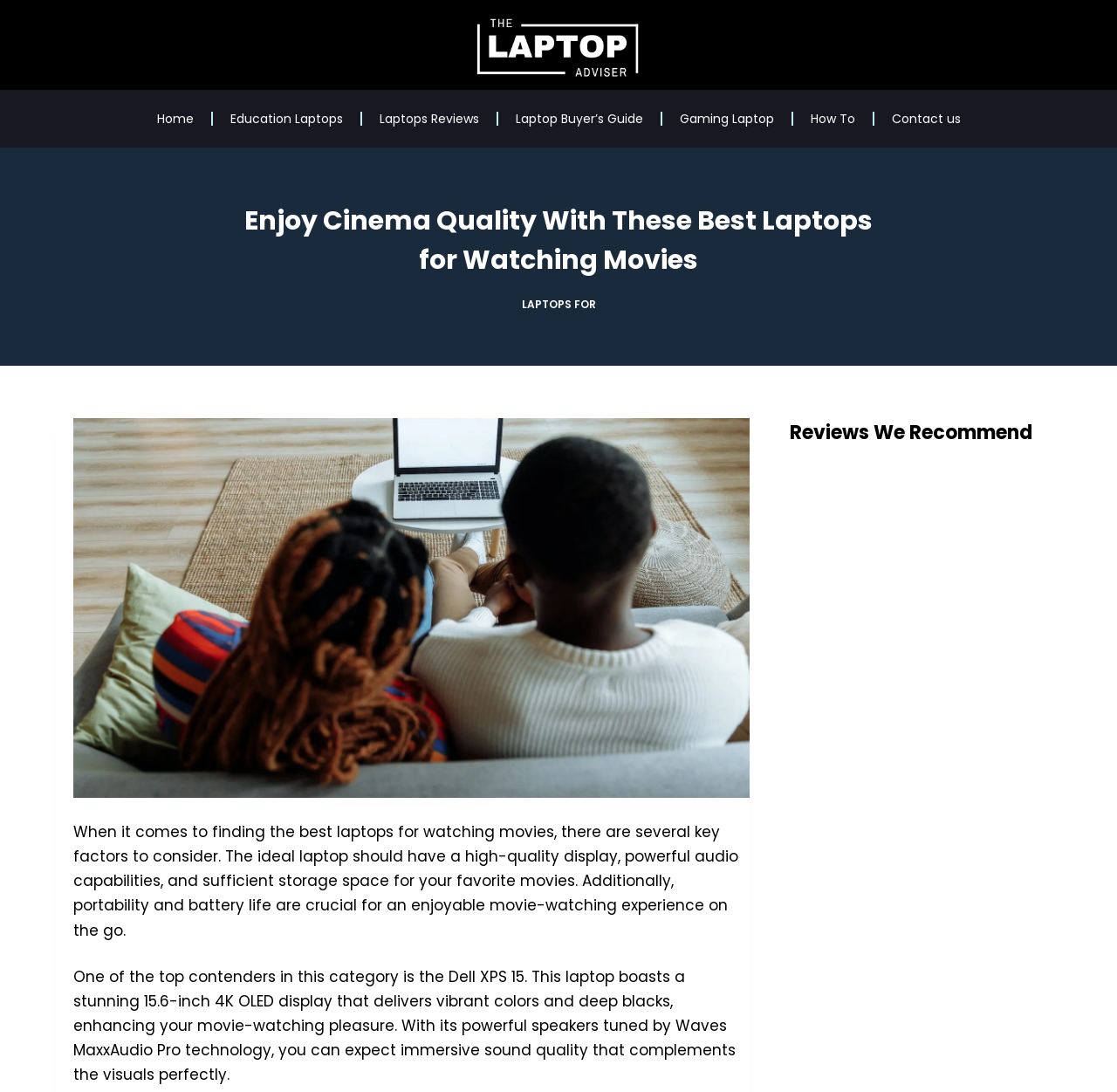Using the information in the image, give a comprehensive answer to the question: 
What technology is used to tune the speakers of the Dell XPS 15?

The webpage mentions that the Dell XPS 15 has powerful speakers tuned by Waves MaxxAudio Pro technology, which provides immersive sound quality.